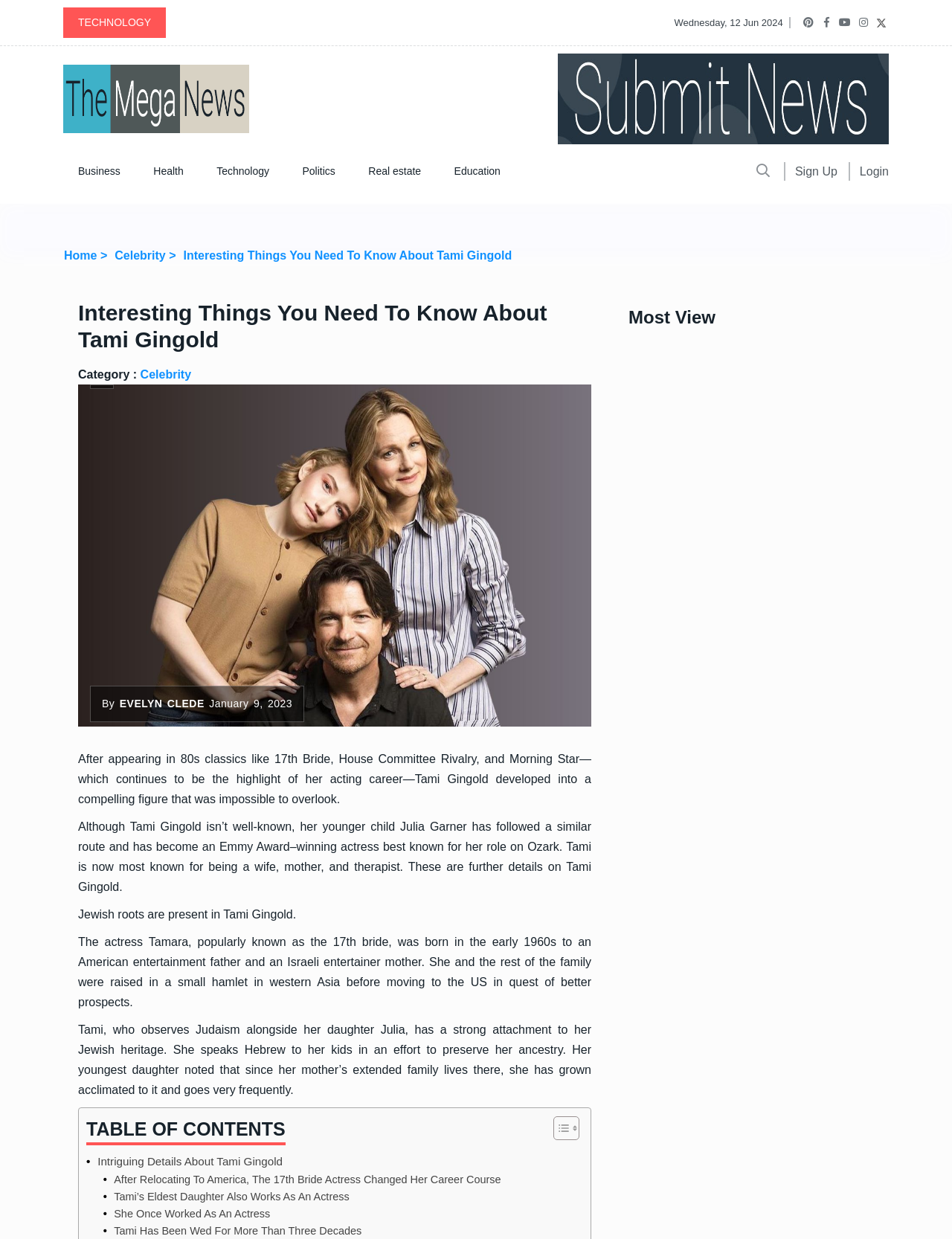Please identify the bounding box coordinates of the element's region that should be clicked to execute the following instruction: "Read the 'Intriguing Details About Tami Gingold' article". The bounding box coordinates must be four float numbers between 0 and 1, i.e., [left, top, right, bottom].

[0.102, 0.931, 0.297, 0.945]